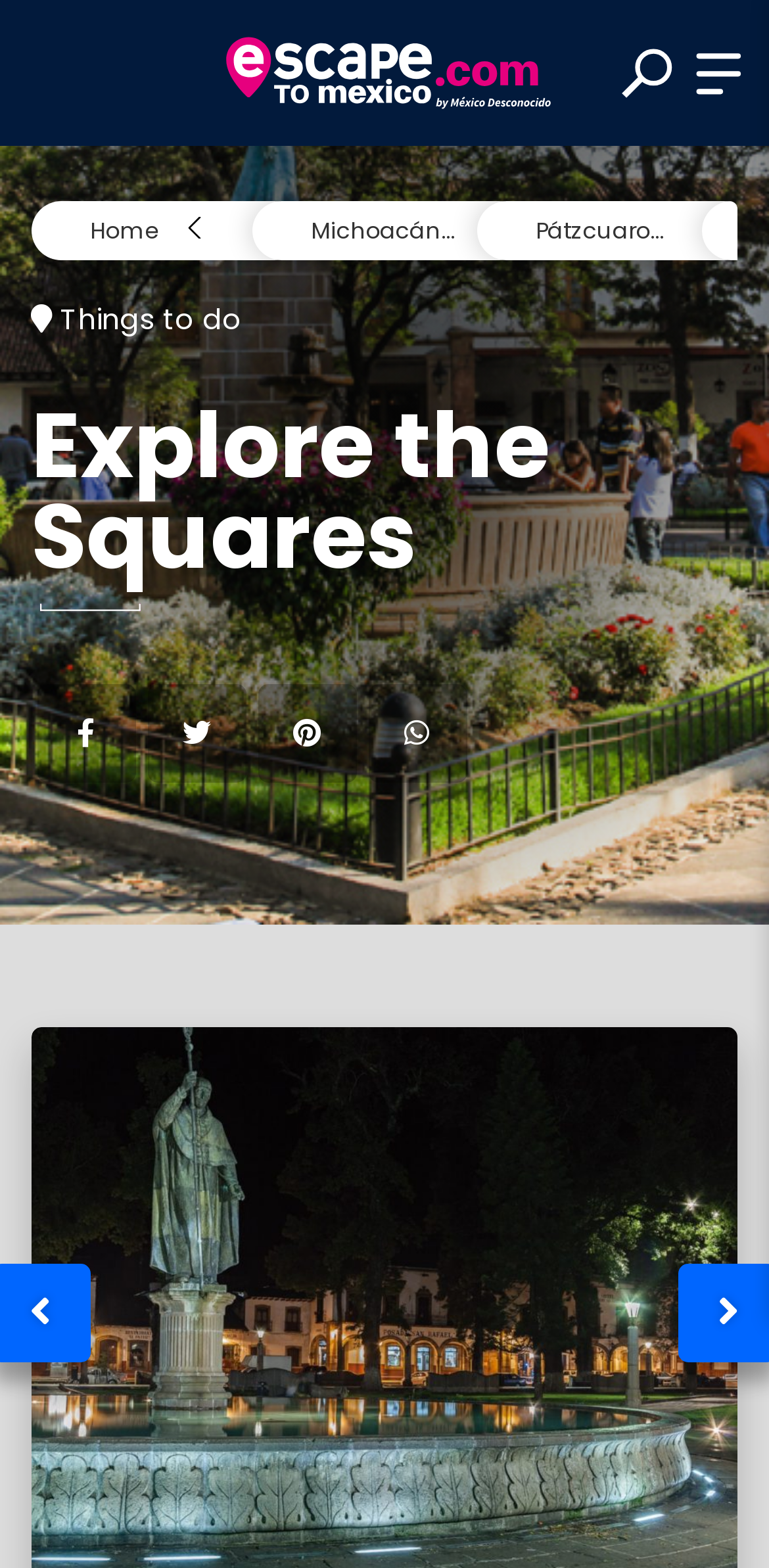Please mark the bounding box coordinates of the area that should be clicked to carry out the instruction: "Click on the Escapadas link".

[0.233, 0.015, 0.778, 0.078]